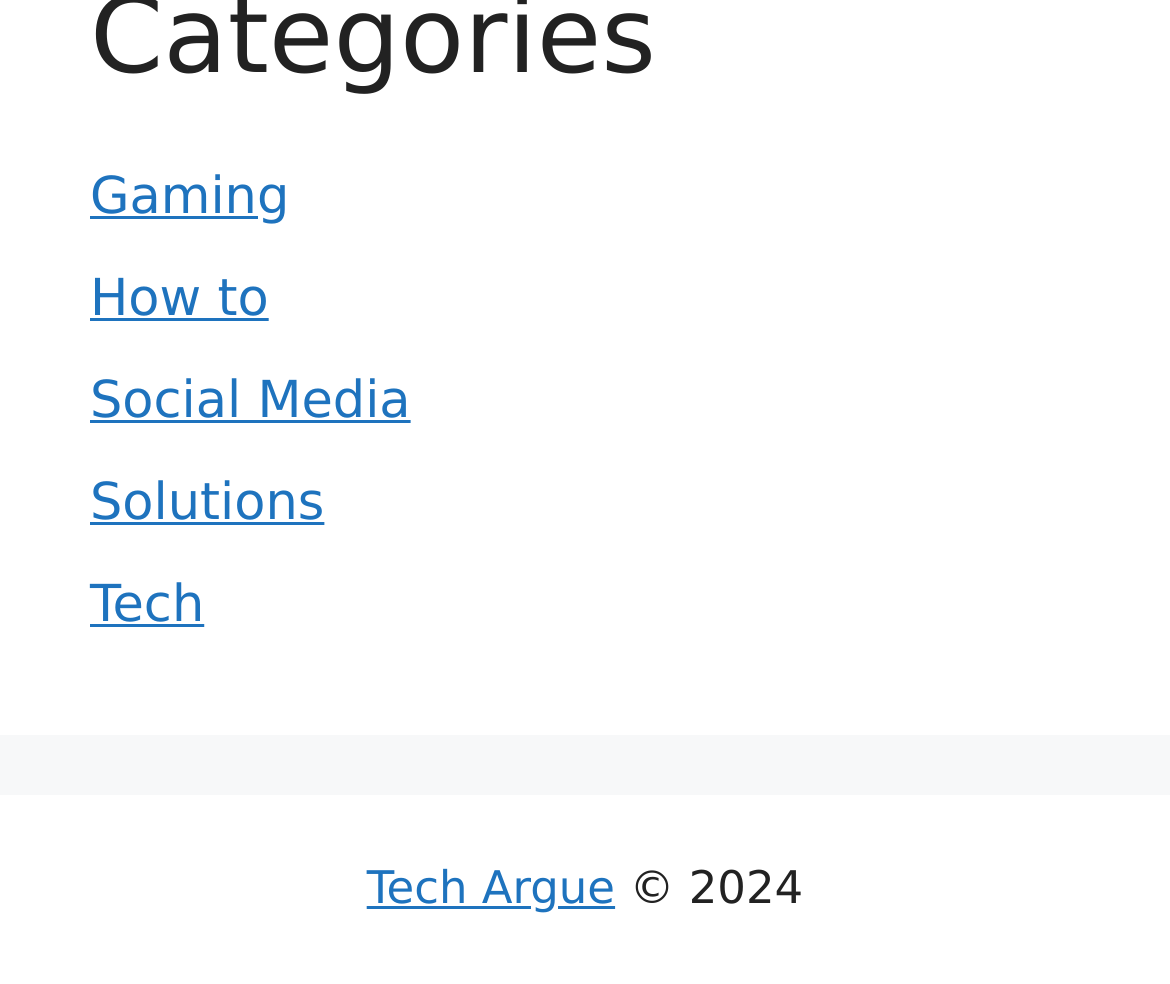What is the name of the tech-related section?
Using the information from the image, give a concise answer in one word or a short phrase.

Tech Argue